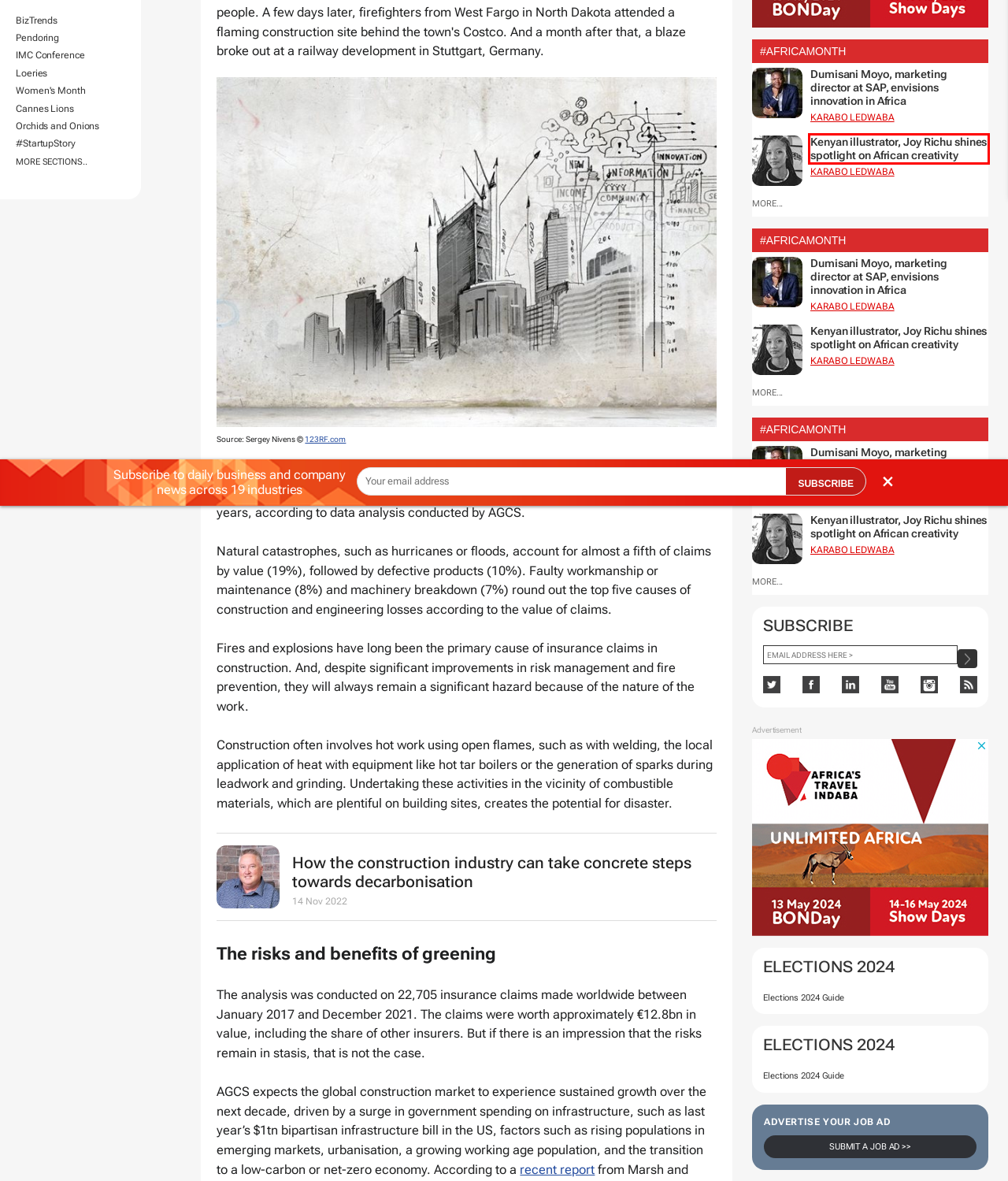You are looking at a webpage screenshot with a red bounding box around an element. Pick the description that best matches the new webpage after interacting with the element in the red bounding box. The possible descriptions are:
A. #AfricaMonth: Kenyan illustrator, Joy Richu shines spotlight on African creativity
B. Bizcommunity Rate Card 2023 - Contact Us
C. How construction companies can reduce cold weather risks to projects
D. Offshore Wind Energy Market Size Global Report, 2022 - 2030
E. #AfricaMonth: Dumisani Moyo, marketing director at SAP, envisions innovation in Africa
F. Elections 2024  - Useful links and resources
G. How the construction industry can take concrete steps towards decarbonisation
H. Stock Photos, Vectors and Royalty Free Images from 123RF

A